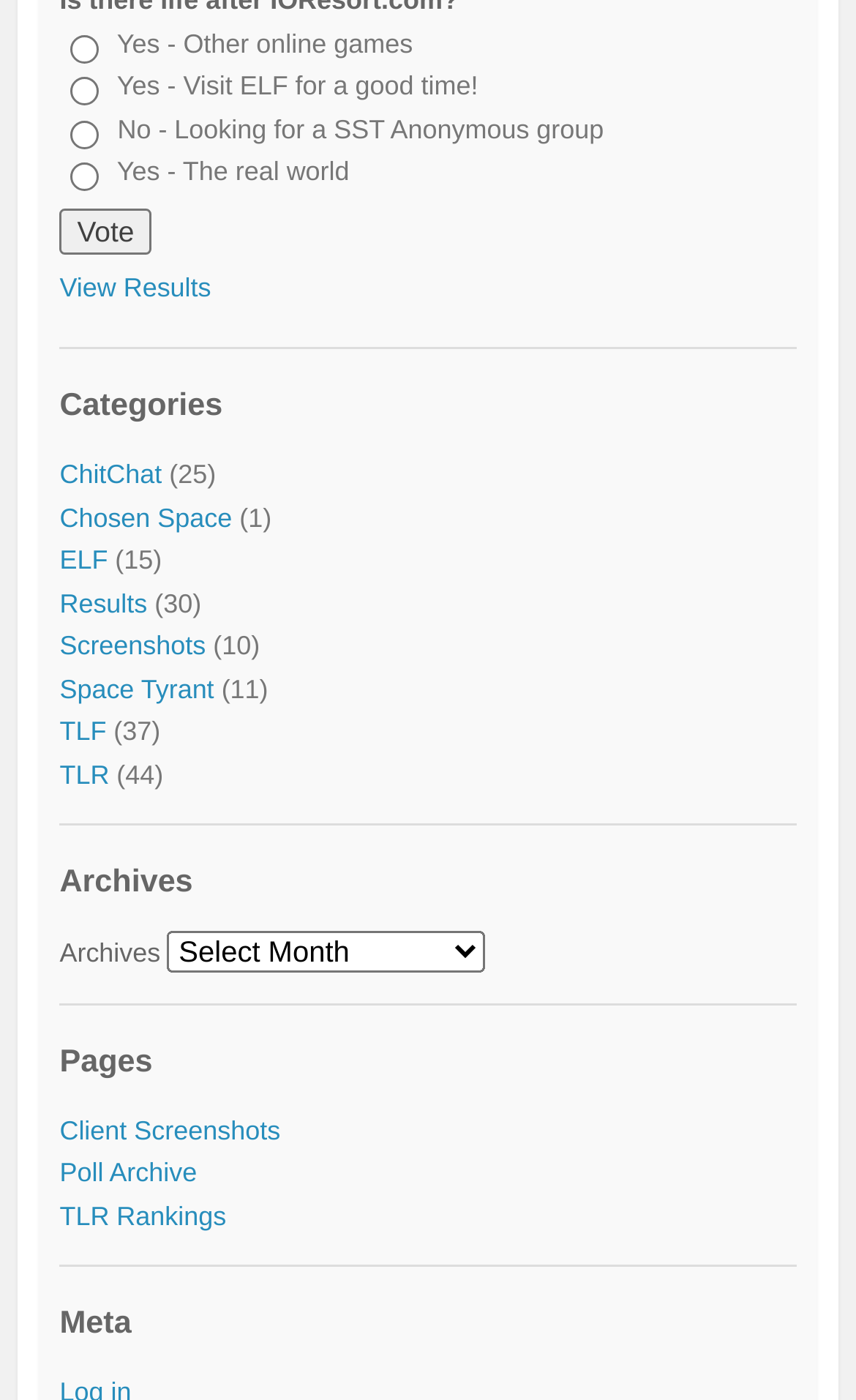Indicate the bounding box coordinates of the clickable region to achieve the following instruction: "Select an archive."

[0.196, 0.665, 0.568, 0.695]